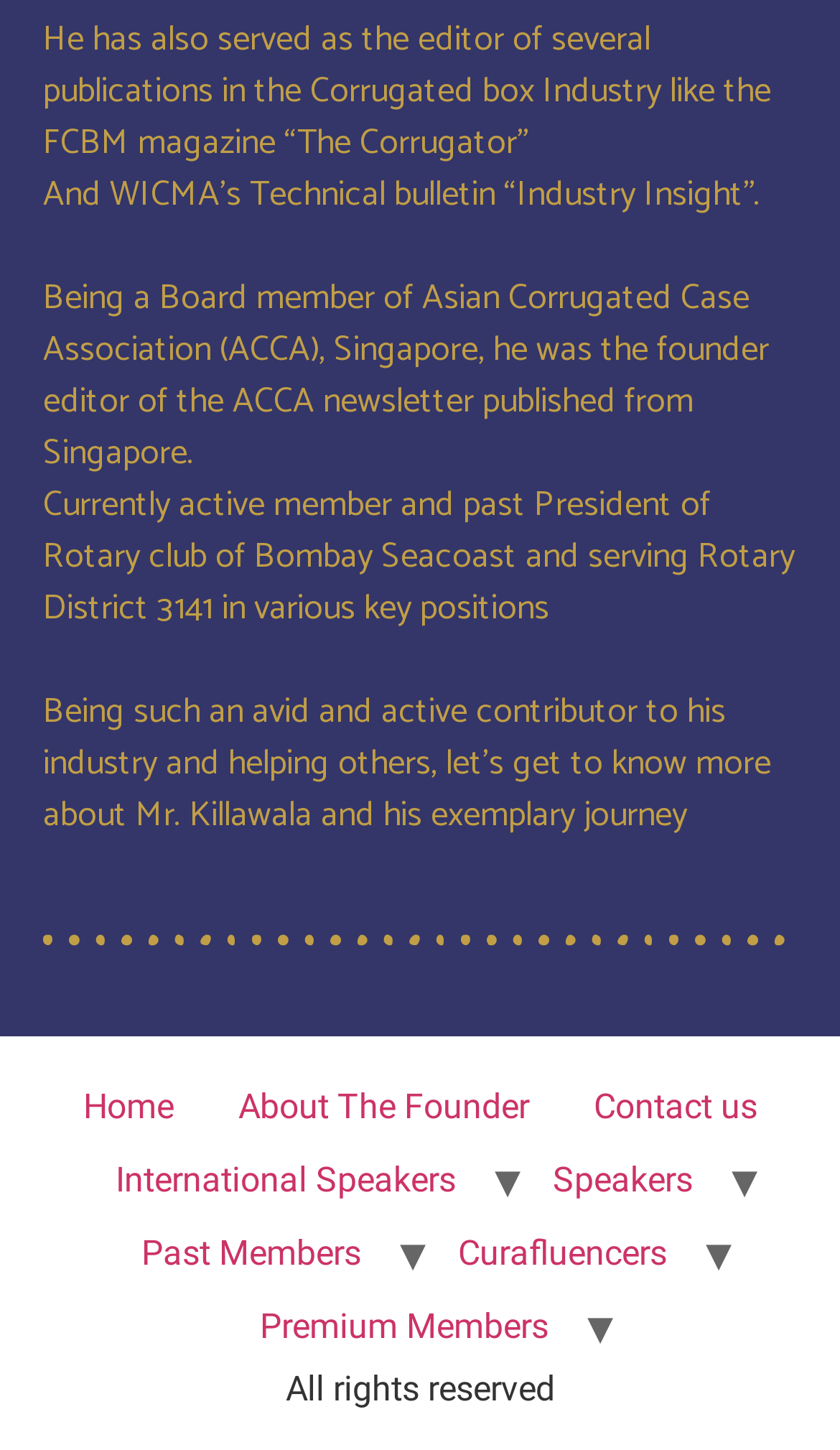Please find and report the bounding box coordinates of the element to click in order to perform the following action: "view international speakers". The coordinates should be expressed as four float numbers between 0 and 1, in the format [left, top, right, bottom].

[0.099, 0.789, 0.581, 0.839]